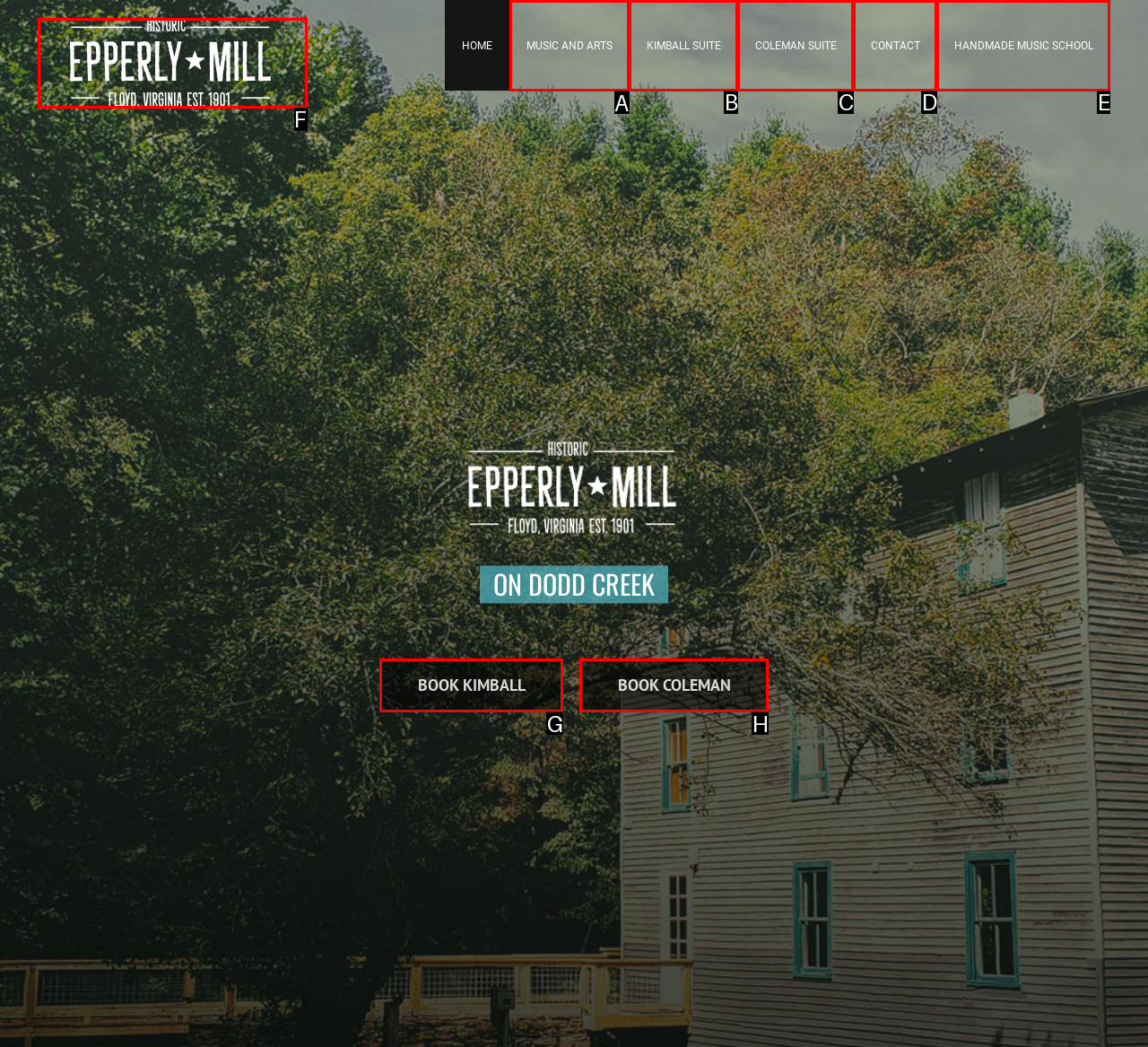To perform the task "view MUSIC AND ARTS page", which UI element's letter should you select? Provide the letter directly.

A